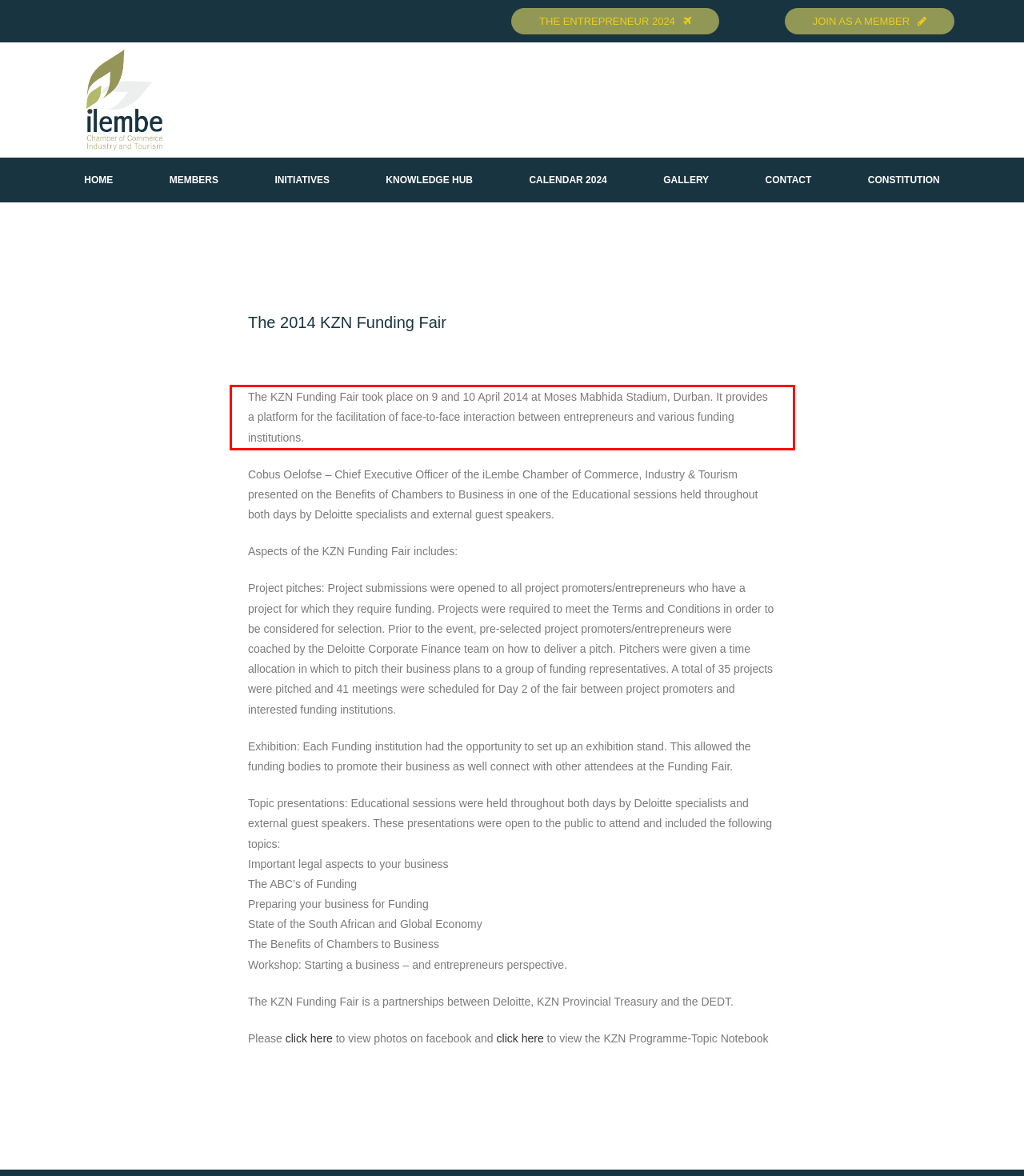Please analyze the provided webpage screenshot and perform OCR to extract the text content from the red rectangle bounding box.

The KZN Funding Fair took place on 9 and 10 April 2014 at Moses Mabhida Stadium, Durban. It provides a platform for the facilitation of face-to-face interaction between entrepreneurs and various funding institutions.